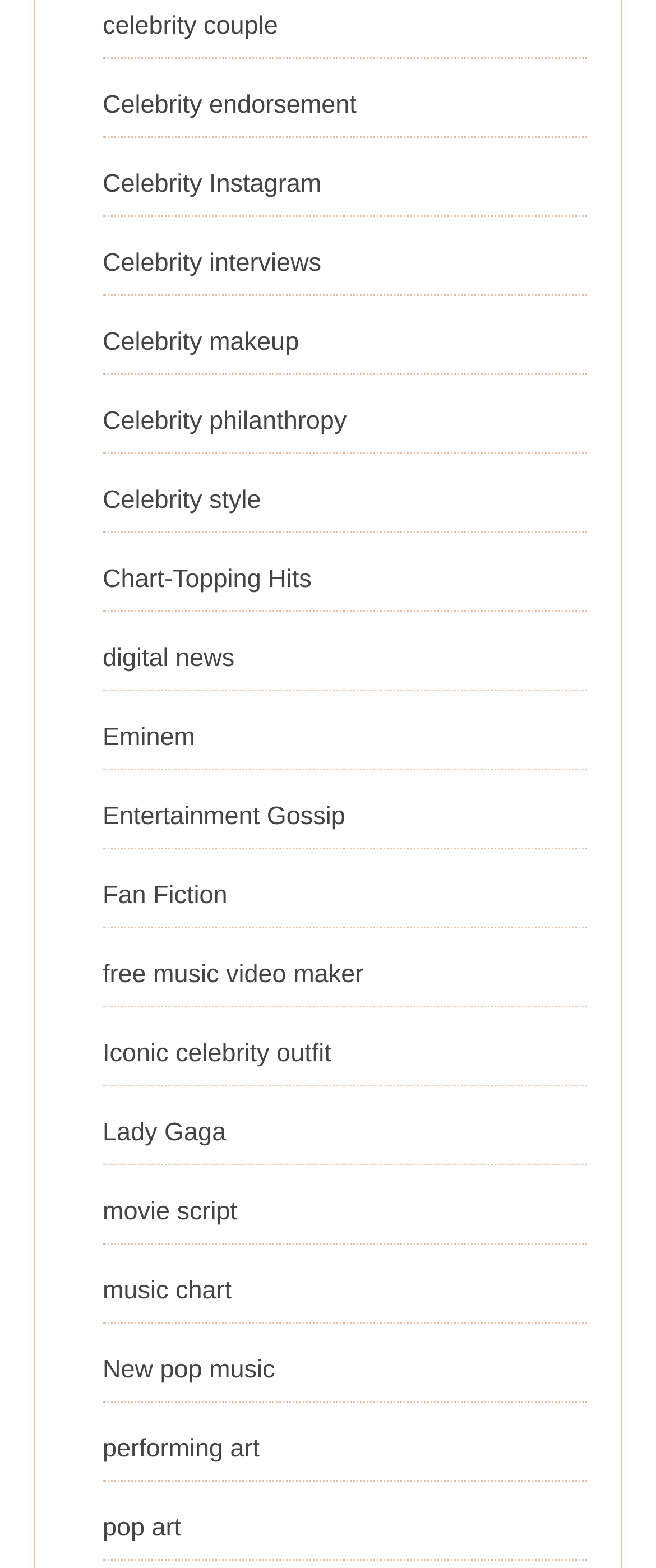Answer this question using a single word or a brief phrase:
What is the longest link text on the page?

free music video maker